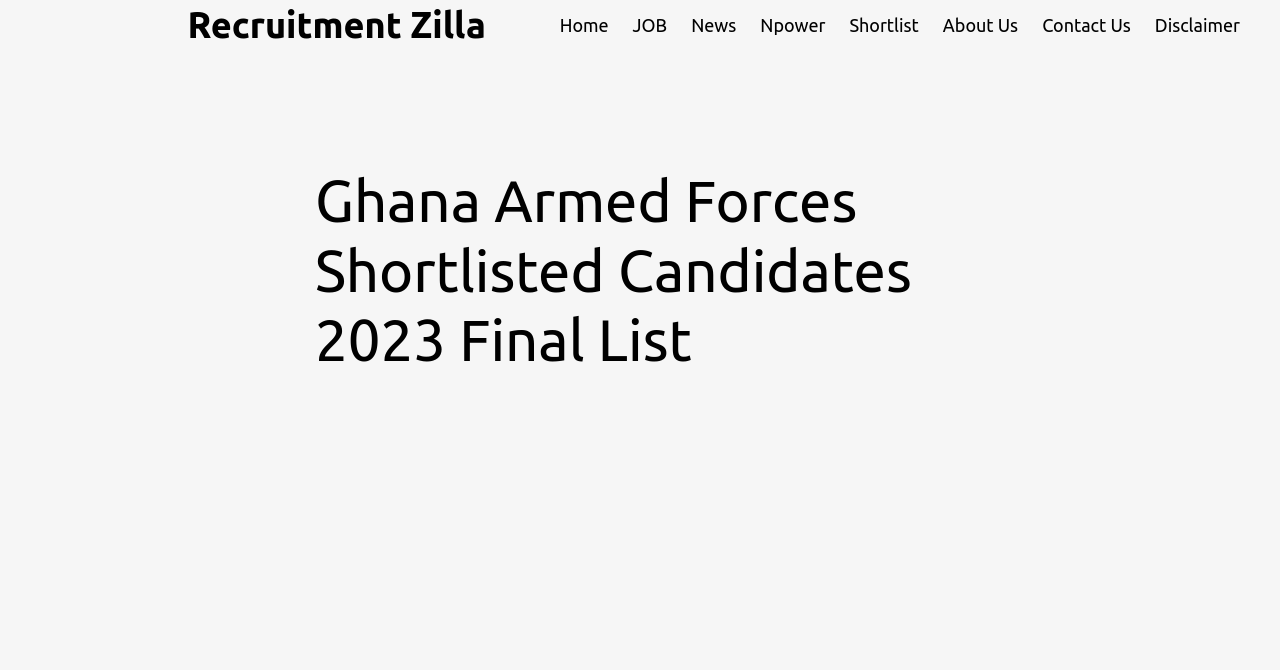Are there any images on the webpage? From the image, respond with a single word or brief phrase.

No